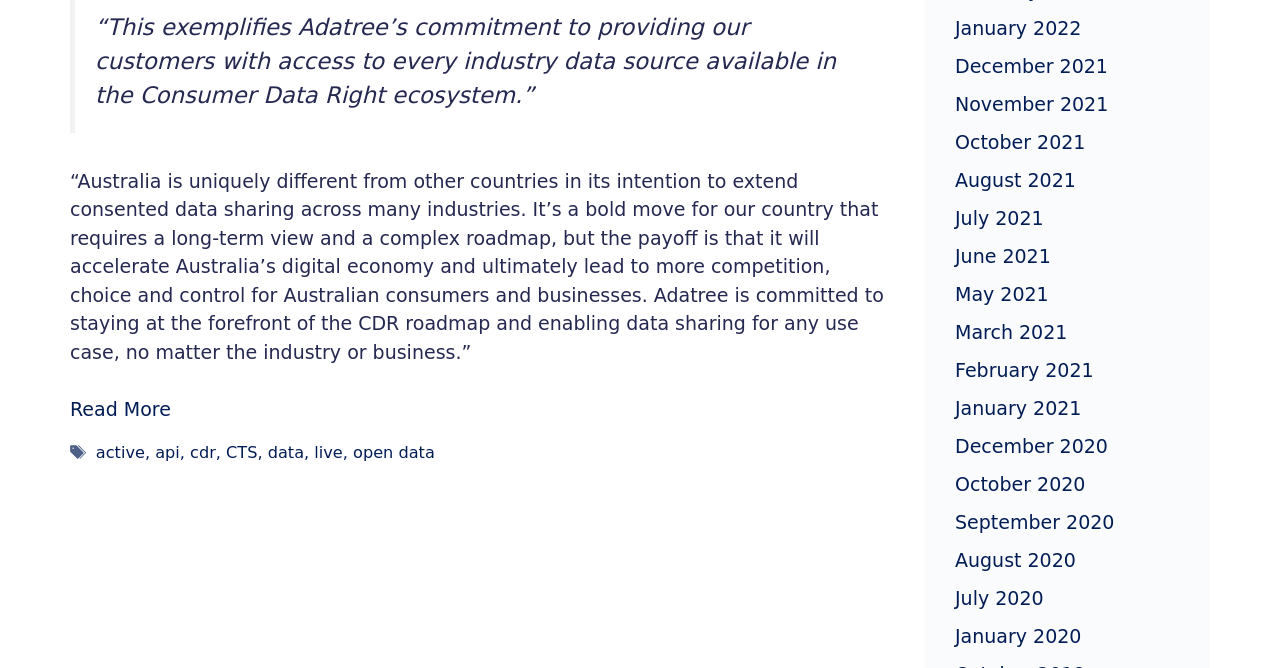What is the purpose of Adatree according to the second quote?
Look at the screenshot and provide an in-depth answer.

The second quote is '“Australia is uniquely different from other countries in its intention to extend consented data sharing across many industries. It’s a bold move for our country that requires a long-term view and a complex roadmap, but the payoff is that it will accelerate Australia’s digital economy and ultimately lead to more competition, choice and control for Australian consumers and businesses. Adatree is committed to staying at the forefront of the CDR roadmap and enabling data sharing for any use case, no matter the industry or business.”', which indicates that the purpose of Adatree is to enable data sharing.